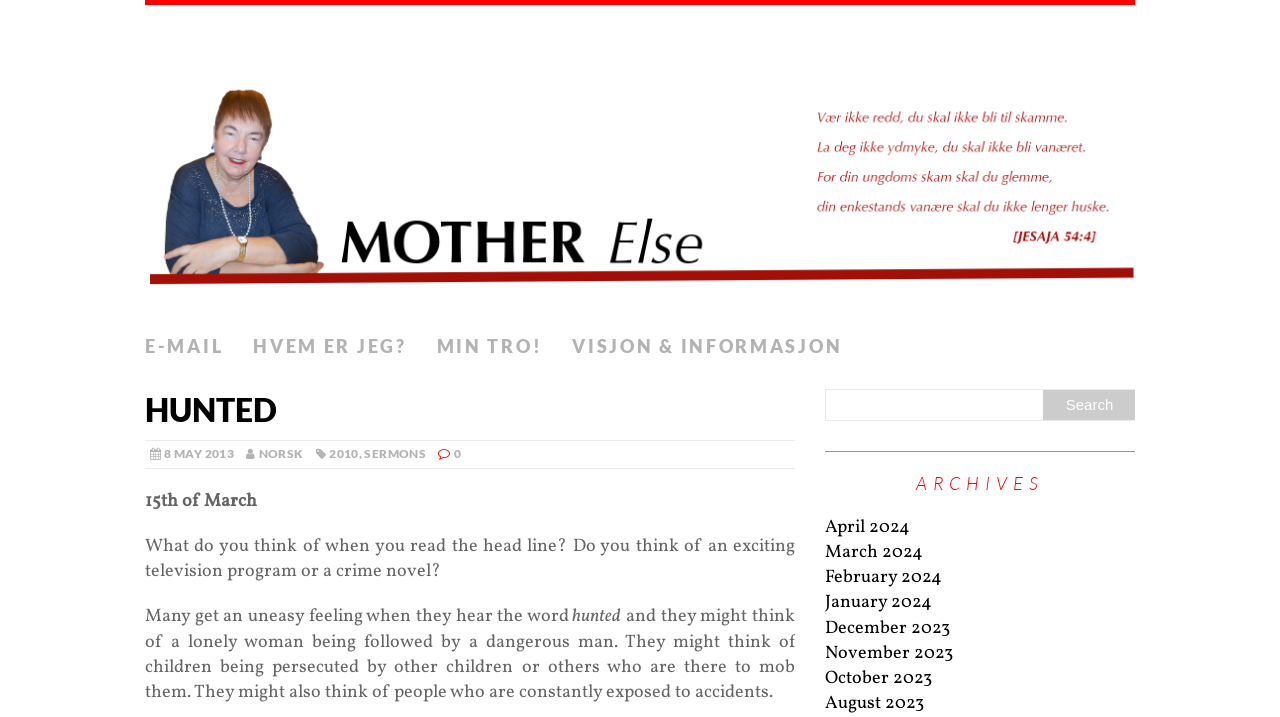Given the following UI element description: "parent_node: E-MAIL title="Mother Else"", find the bounding box coordinates in the webpage screenshot.

[0.113, 0.007, 0.887, 0.453]